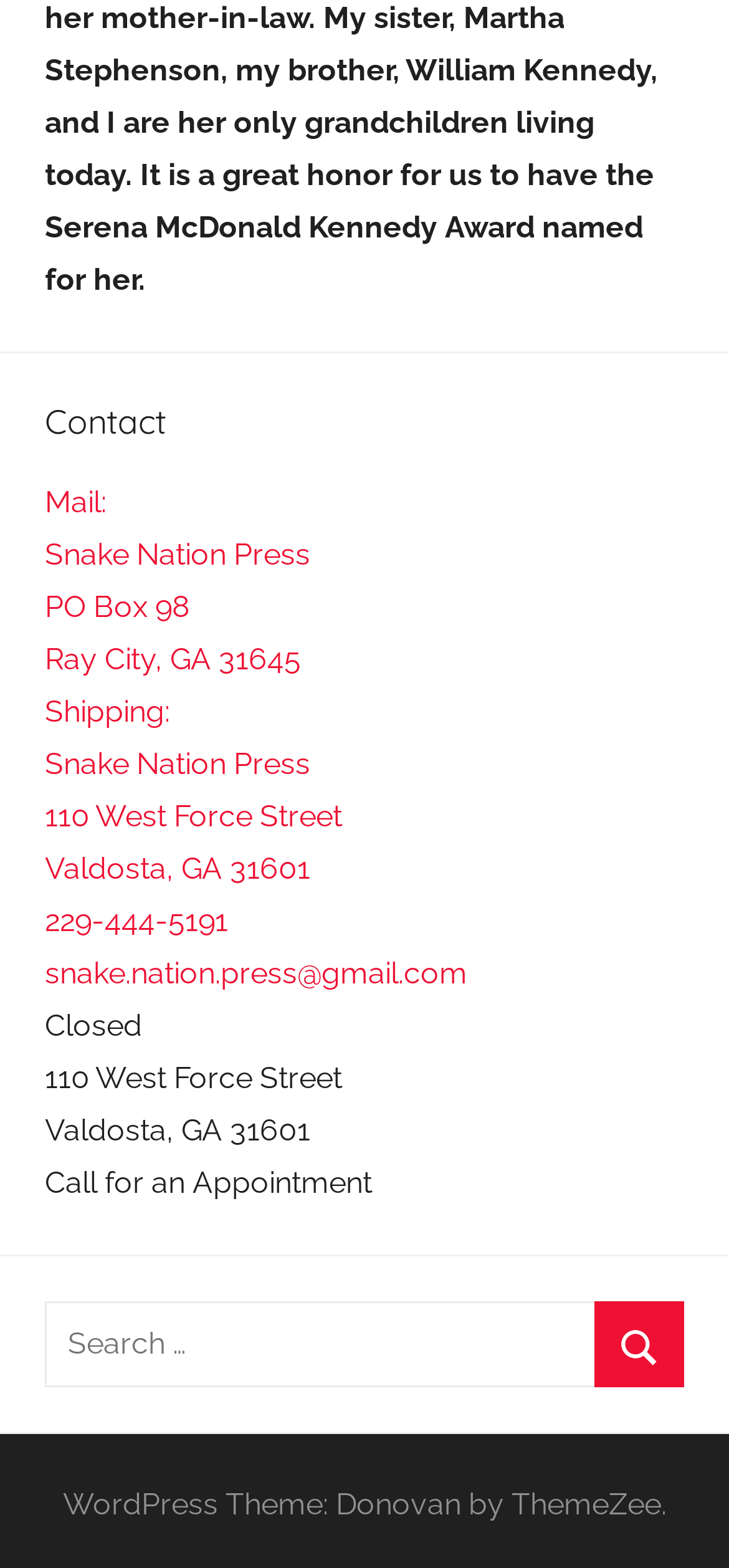What is the purpose of the search box?
Utilize the information in the image to give a detailed answer to the question.

The search box is located at the bottom of the page, and it is likely used to search for content within the website. The search box is accompanied by a button, indicating that it is a functional search feature.